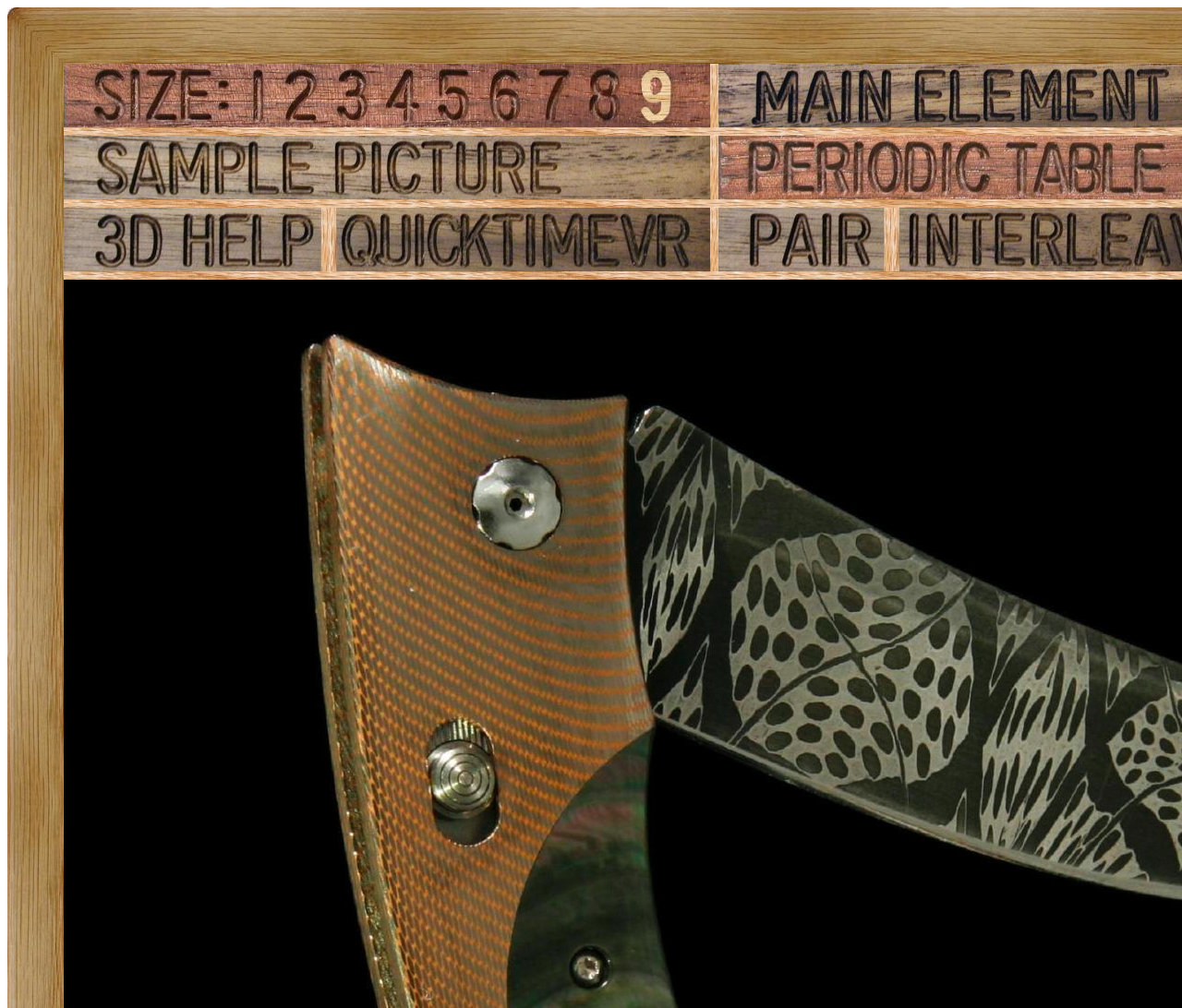What is the element displayed in the table?
Answer with a single word or short phrase according to what you see in the image.

Niobium